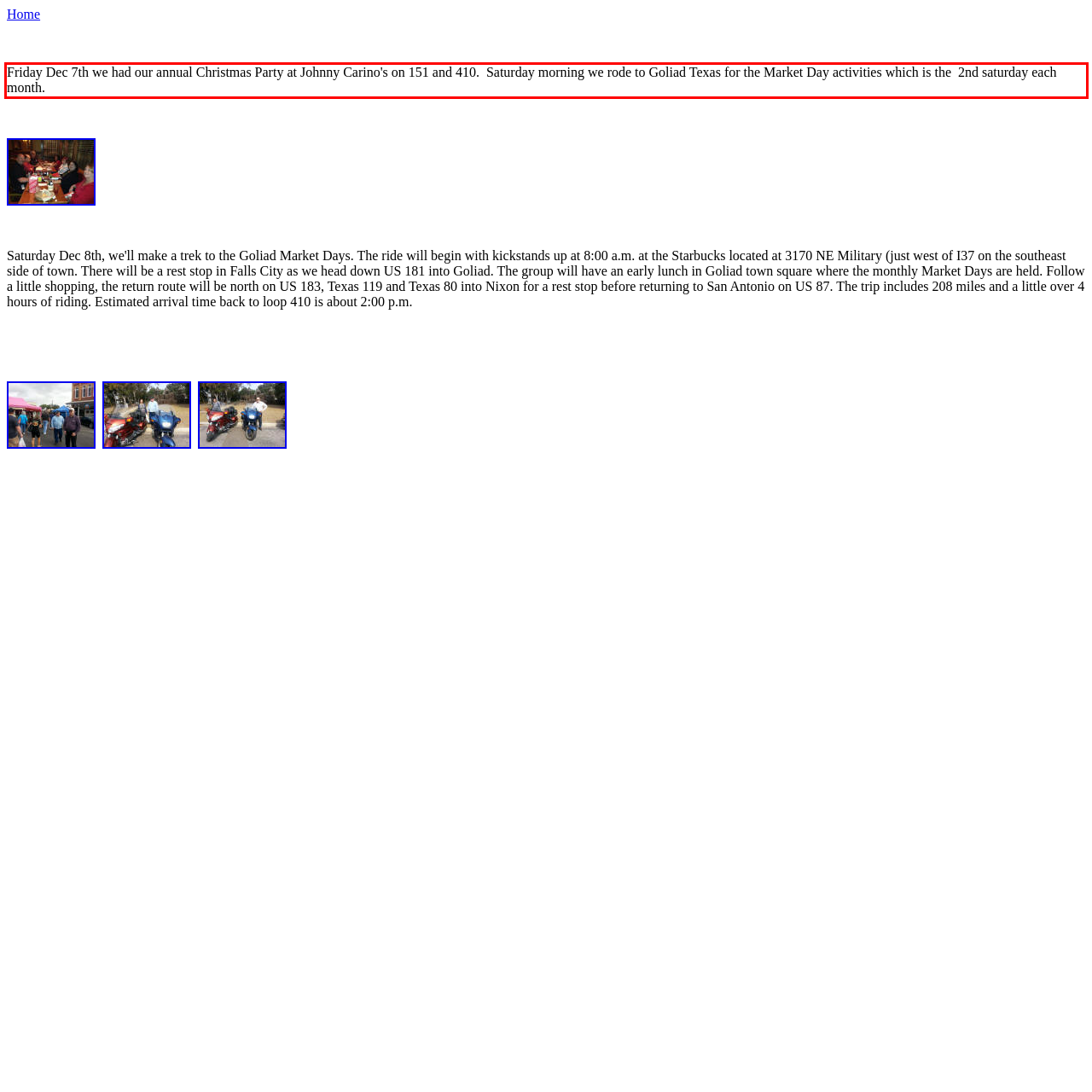Please analyze the provided webpage screenshot and perform OCR to extract the text content from the red rectangle bounding box.

Friday Dec 7th we had our annual Christmas Party at Johnny Carino's on 151 and 410. Saturday morning we rode to Goliad Texas for the Market Day activities which is the 2nd saturday each month.